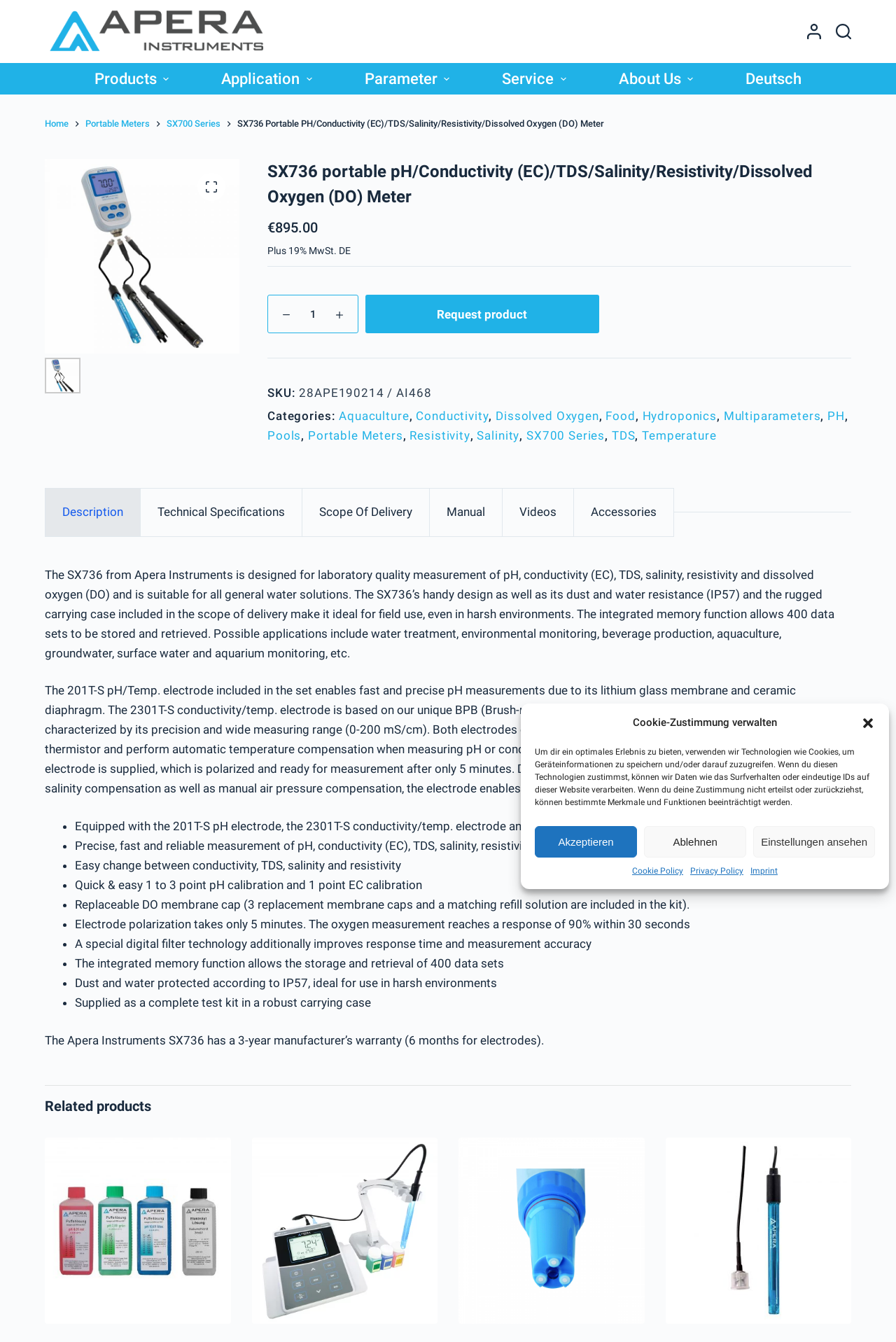Analyze the image and deliver a detailed answer to the question: What is the SKU of the SX736 portable pH meter?

The SKU of the SX736 portable pH meter can be found in the product description section, where it is listed as 28APE190214 / AI468.